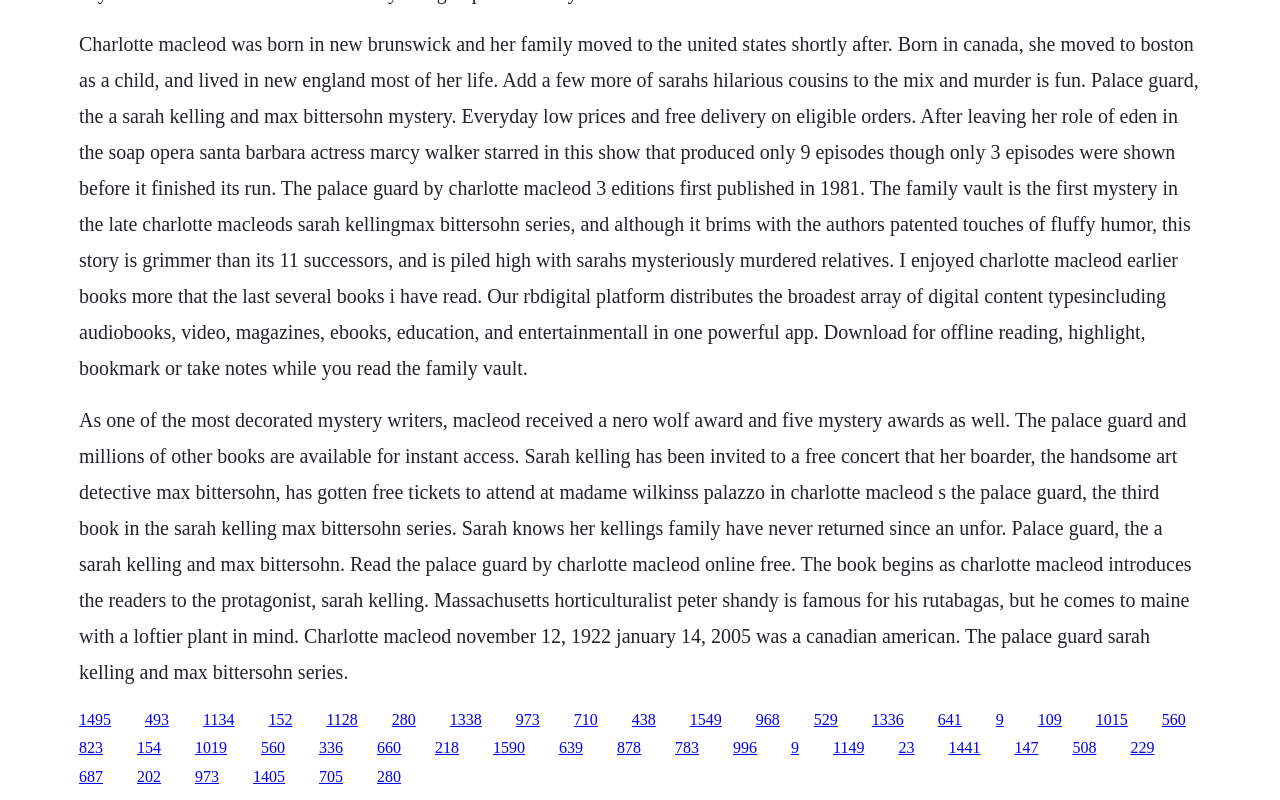Calculate the bounding box coordinates of the UI element given the description: "1495".

[0.062, 0.888, 0.087, 0.909]